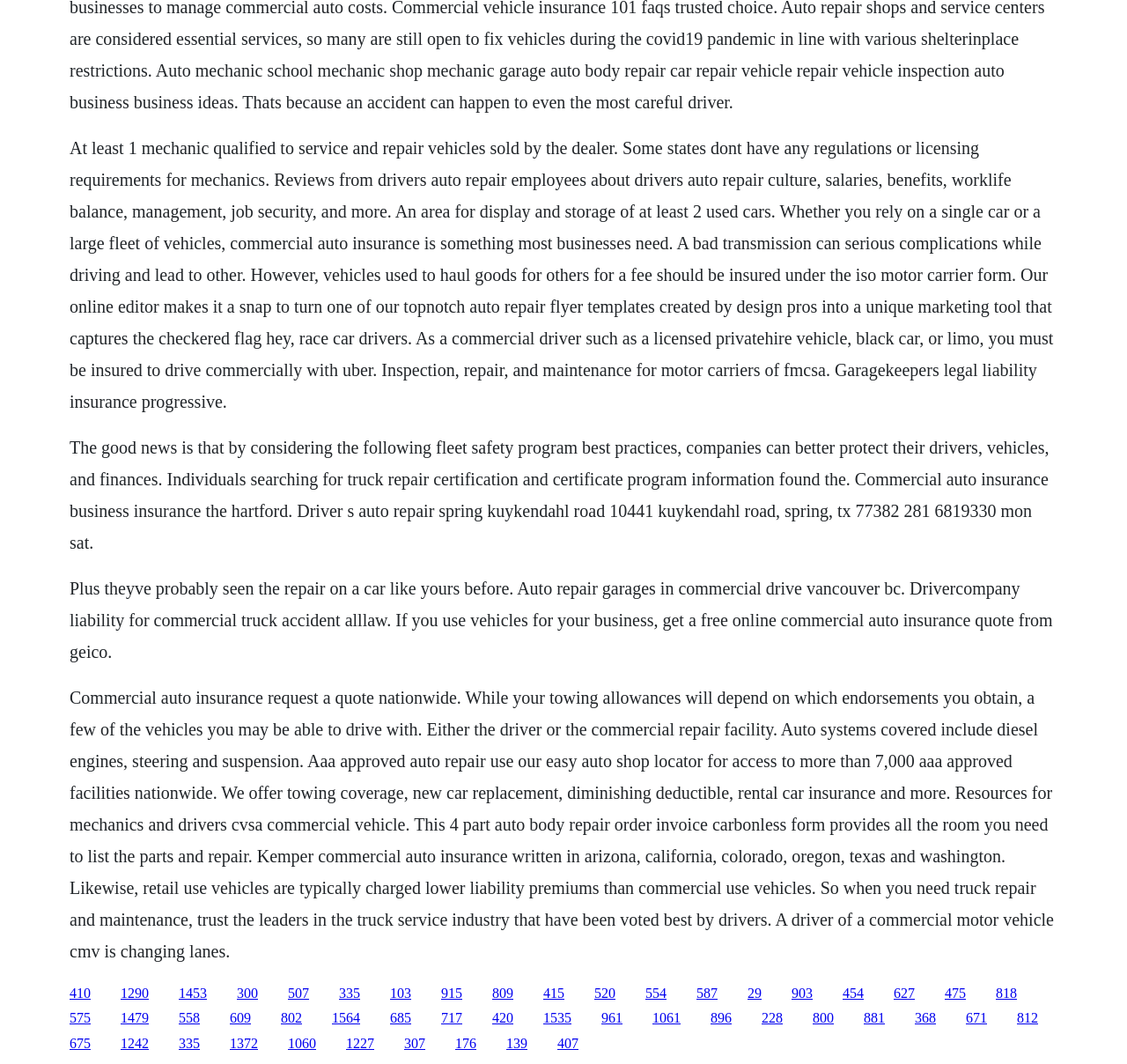Can you find the bounding box coordinates for the element to click on to achieve the instruction: "Read more about commercial auto insurance business insurance at The Hartford"?

[0.062, 0.13, 0.935, 0.386]